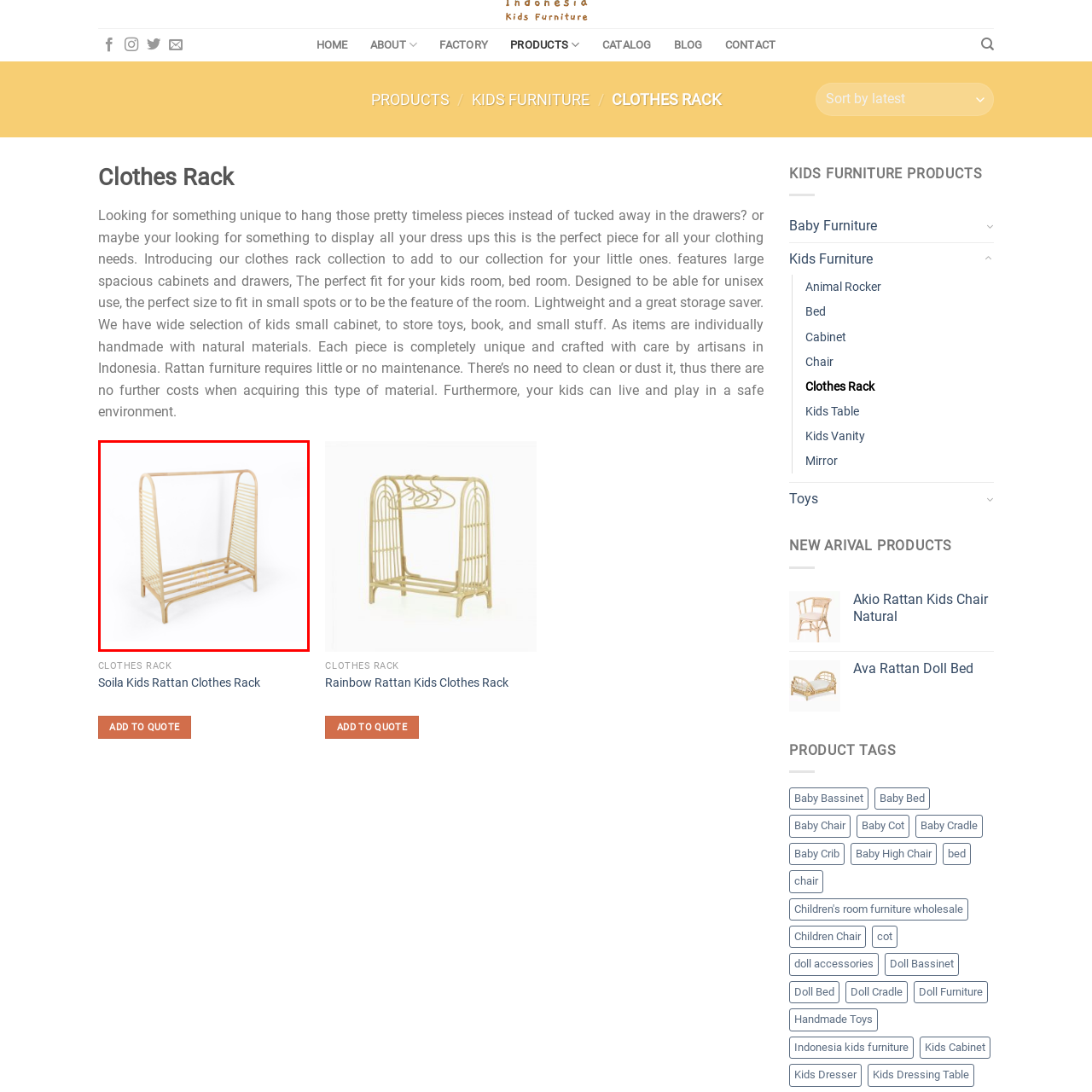Focus on the image surrounded by the red bounding box, please answer the following question using a single word or phrase: Is the clothes rack suitable for small spaces?

Yes